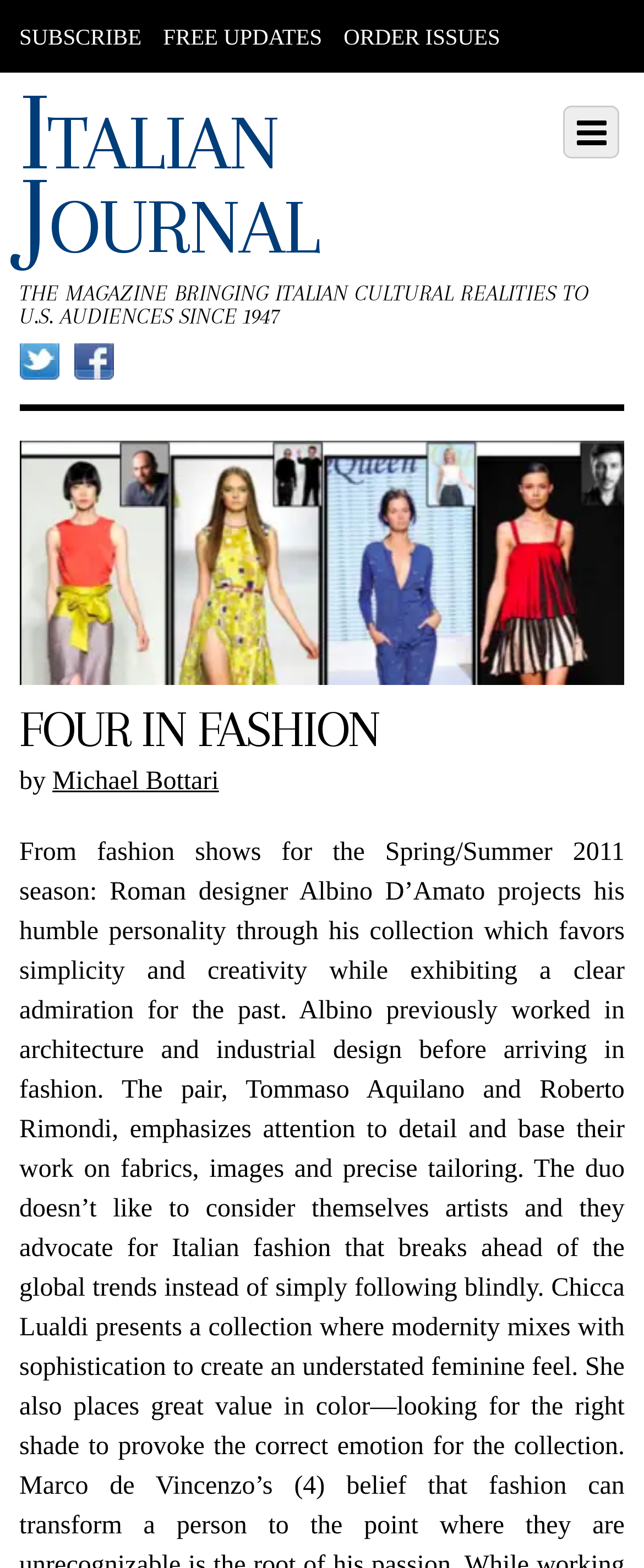Show the bounding box coordinates for the element that needs to be clicked to execute the following instruction: "View the FOUR IN FASHION article". Provide the coordinates in the form of four float numbers between 0 and 1, i.e., [left, top, right, bottom].

[0.03, 0.446, 0.589, 0.483]